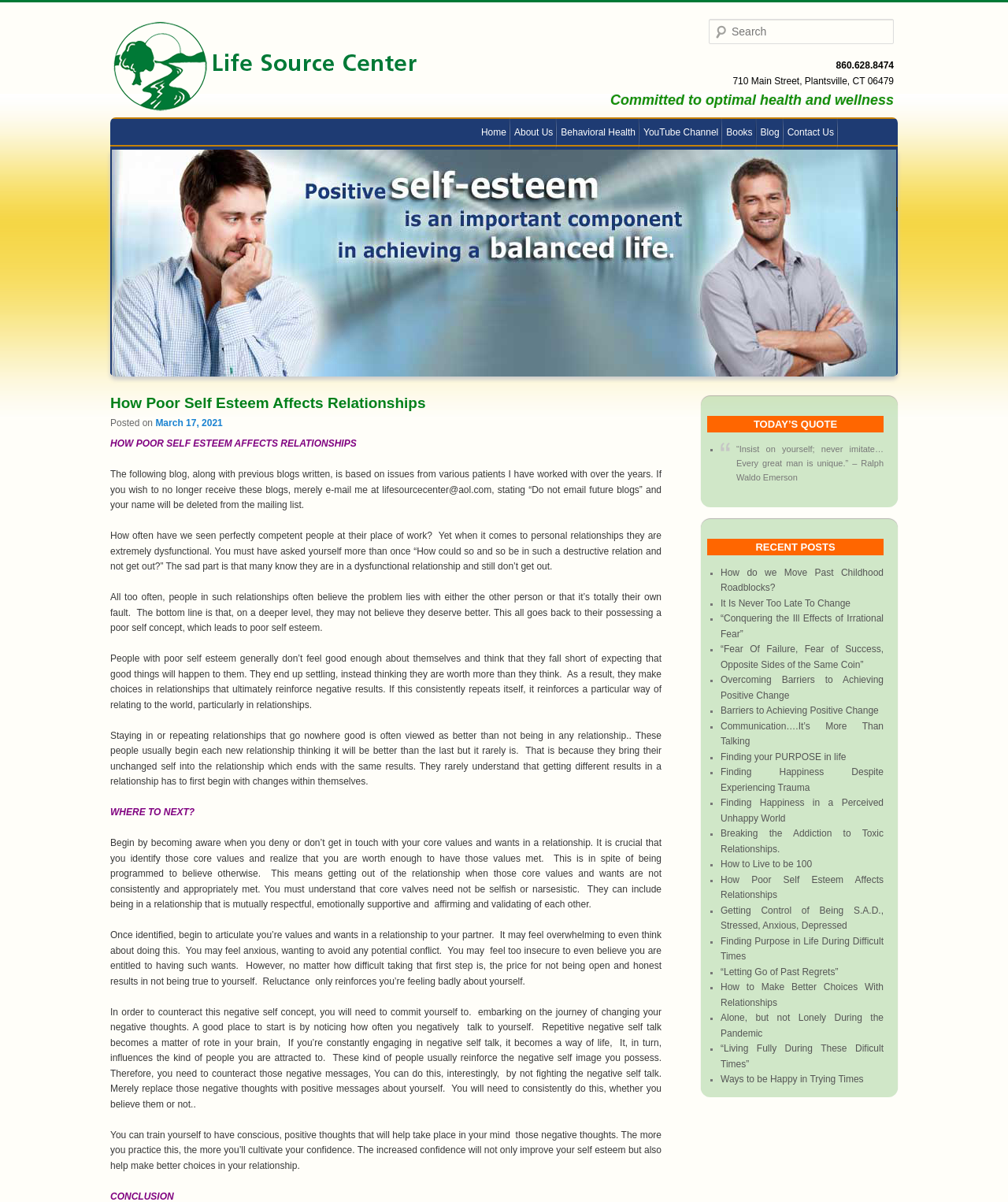Can you identify and provide the main heading of the webpage?

How Poor Self Esteem Affects Relationships